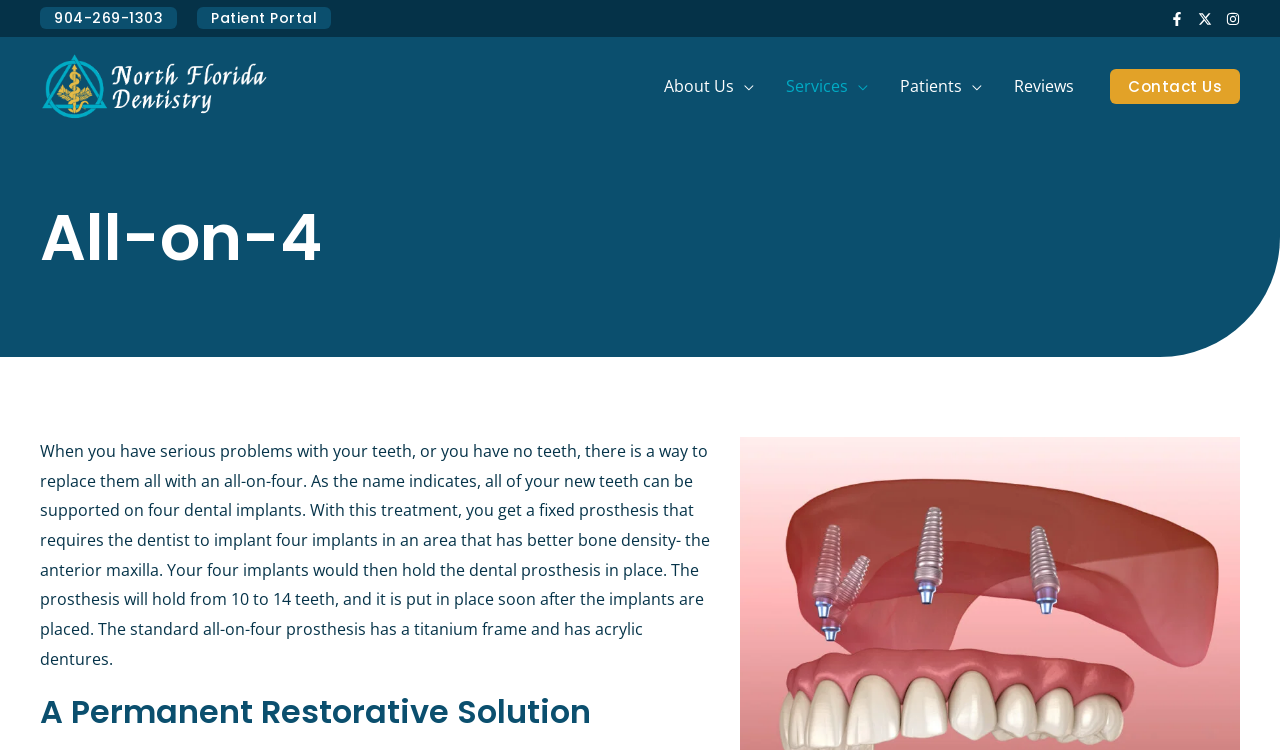Show the bounding box coordinates of the region that should be clicked to follow the instruction: "Contact us."

[0.867, 0.092, 0.969, 0.139]